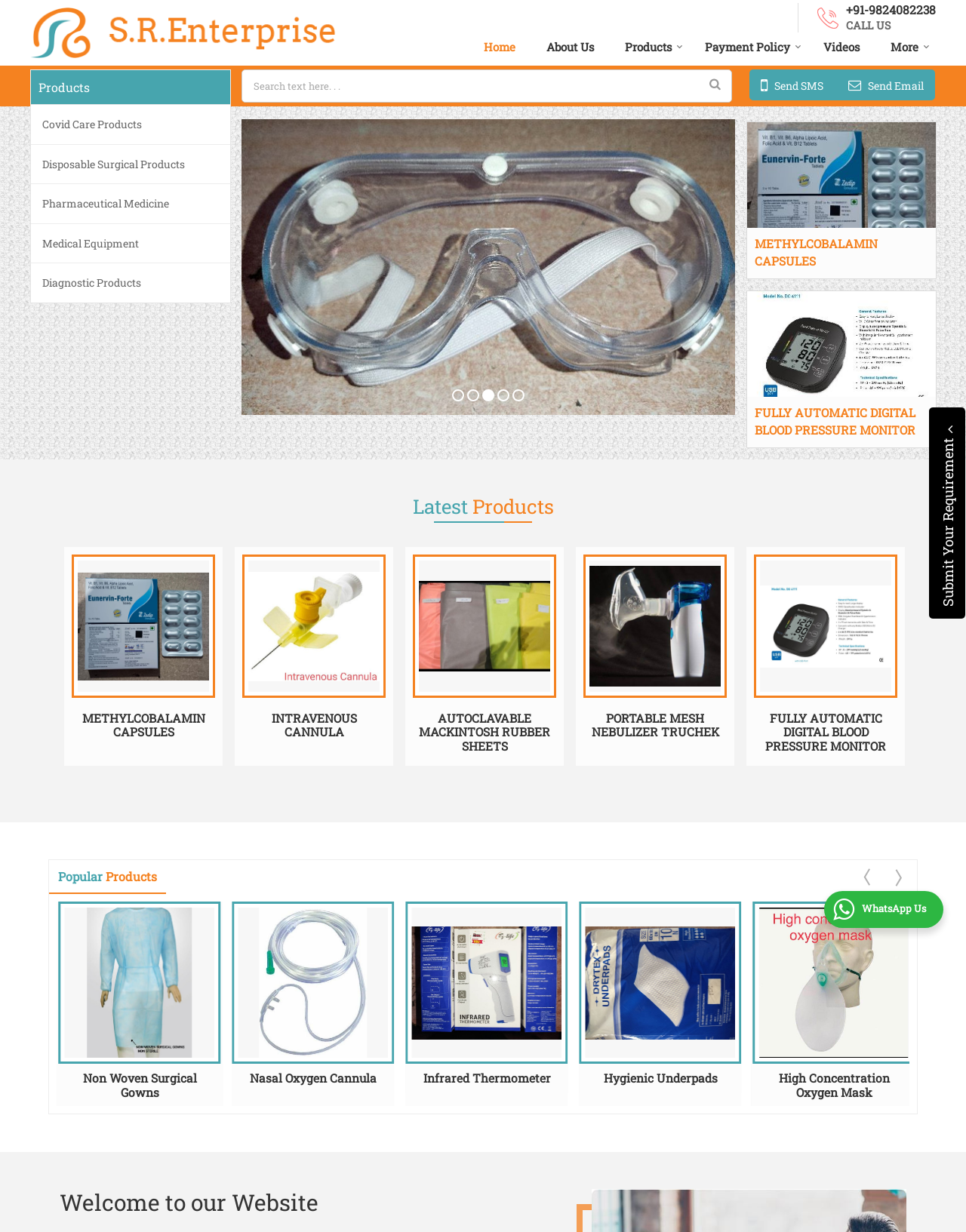Can you identify the bounding box coordinates of the clickable region needed to carry out this instruction: 'Search for products'? The coordinates should be four float numbers within the range of 0 to 1, stated as [left, top, right, bottom].

[0.25, 0.056, 0.758, 0.083]